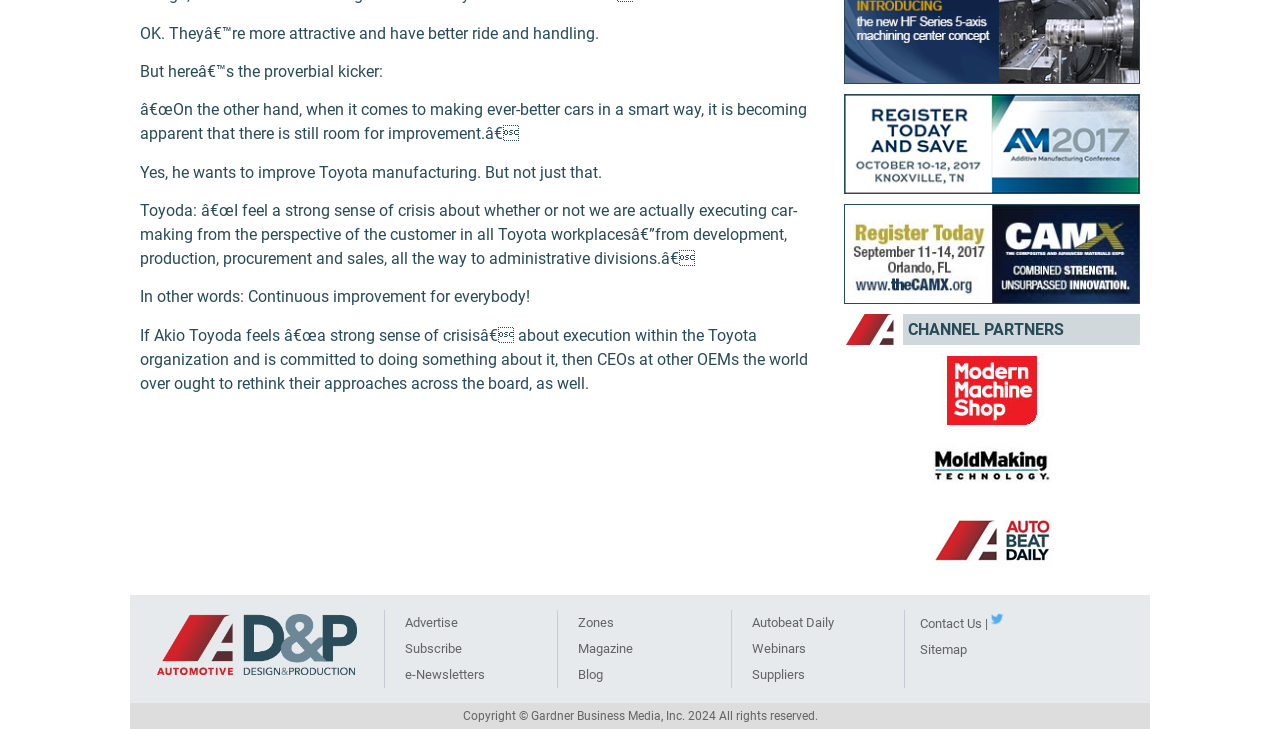Identify the bounding box coordinates for the UI element that matches this description: "Subscribe".

[0.301, 0.873, 0.435, 0.909]